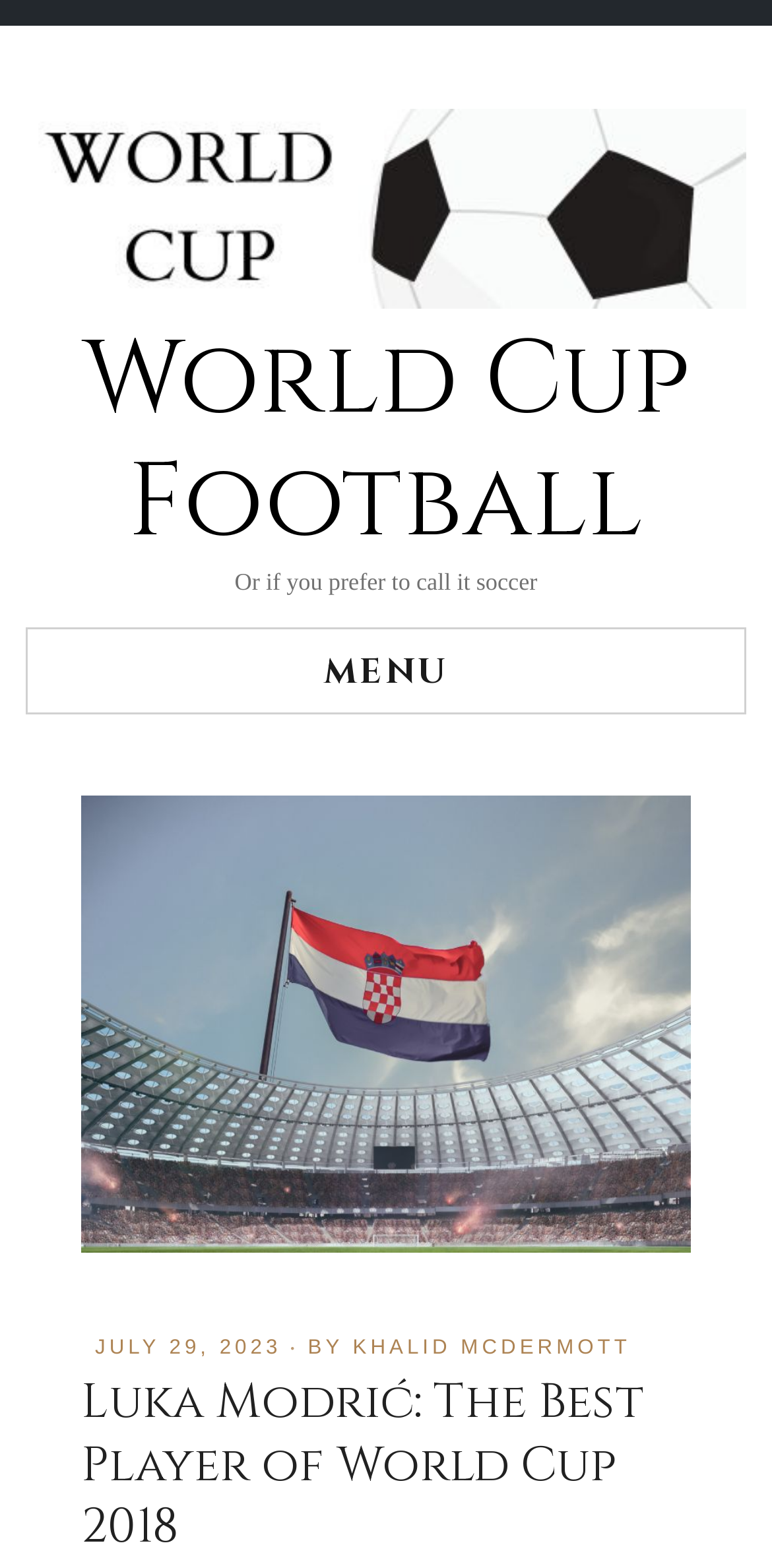Answer with a single word or phrase: 
What is the date of the article?

JULY 29, 2023